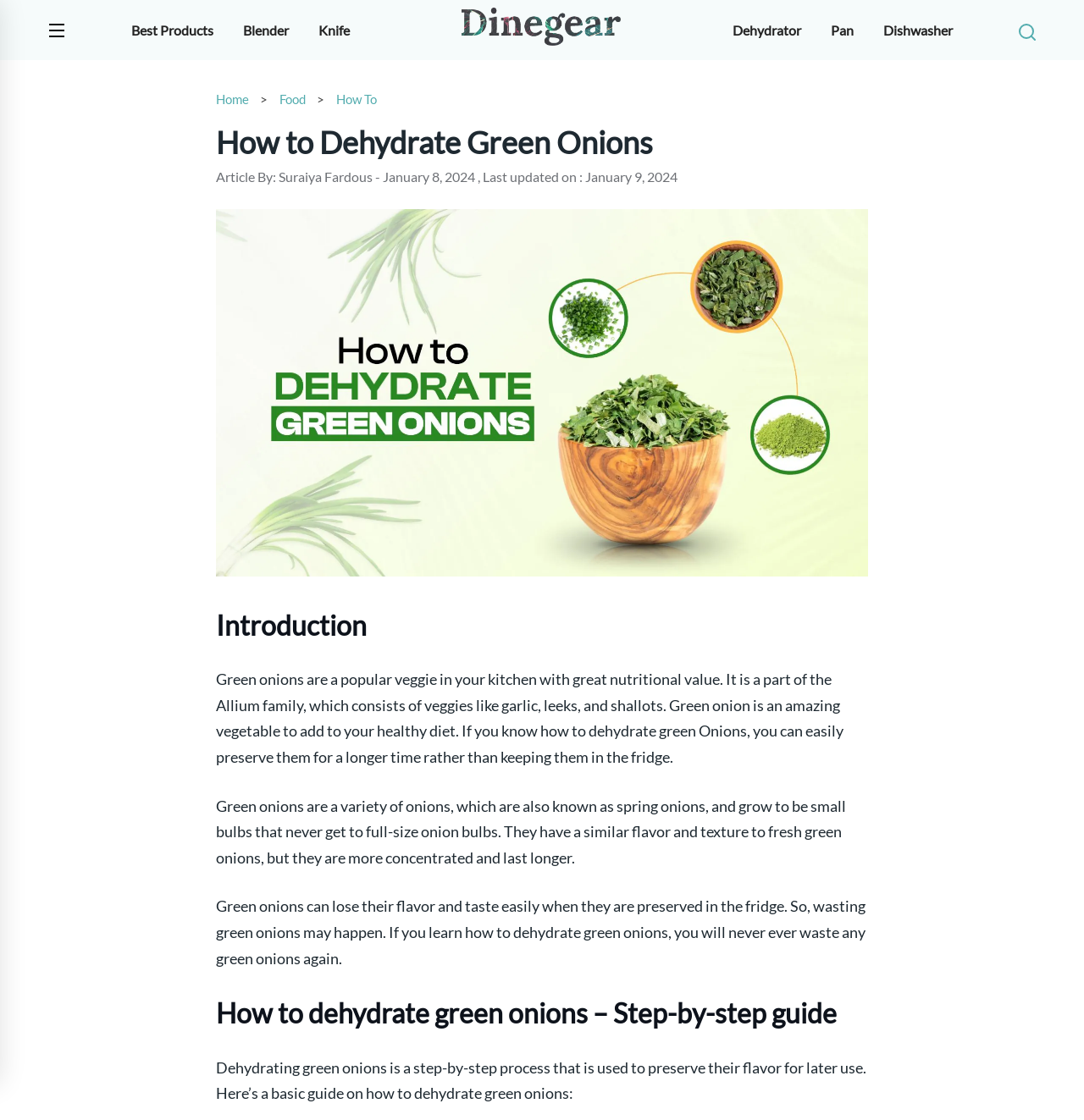Answer the question with a single word or phrase: 
What is the last updated date of the article?

January 9, 2024